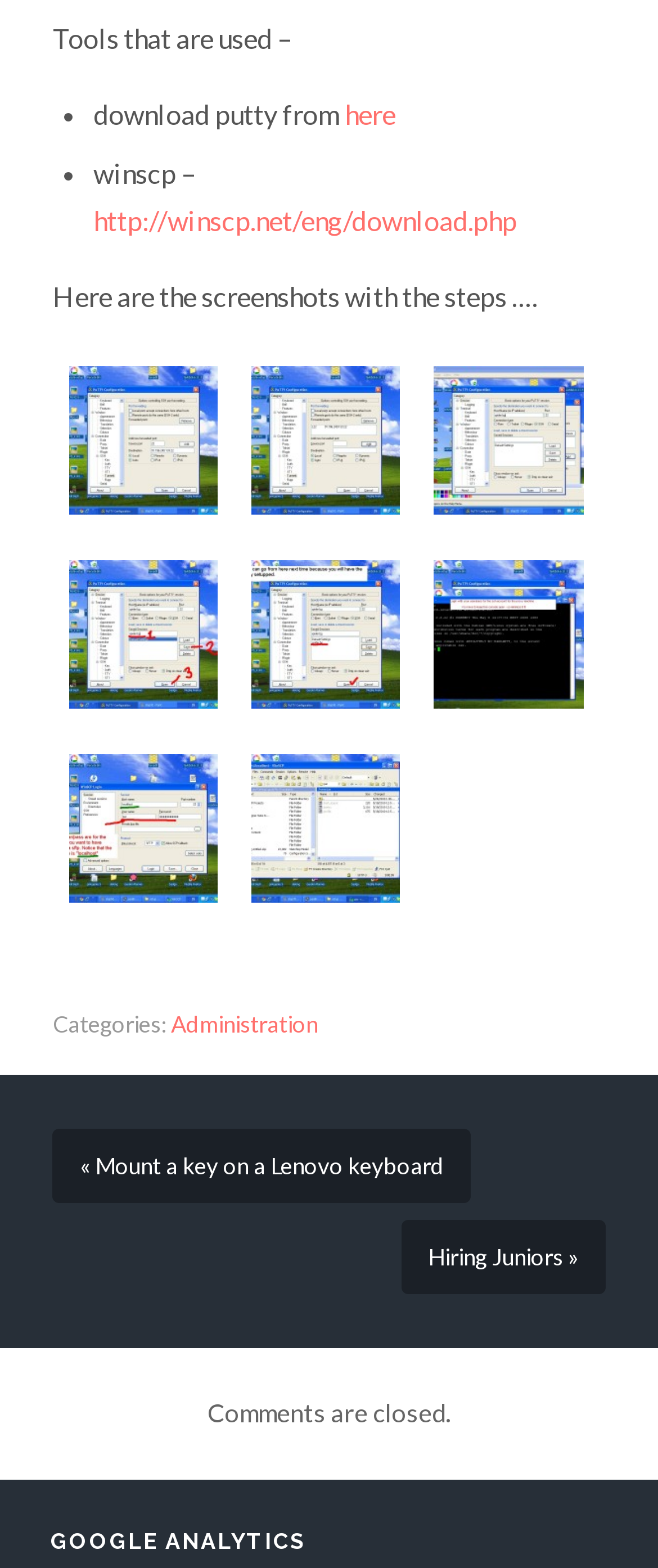For the given element description Administration, determine the bounding box coordinates of the UI element. The coordinates should follow the format (top-left x, top-left y, bottom-right x, bottom-right y) and be within the range of 0 to 1.

[0.259, 0.645, 0.483, 0.662]